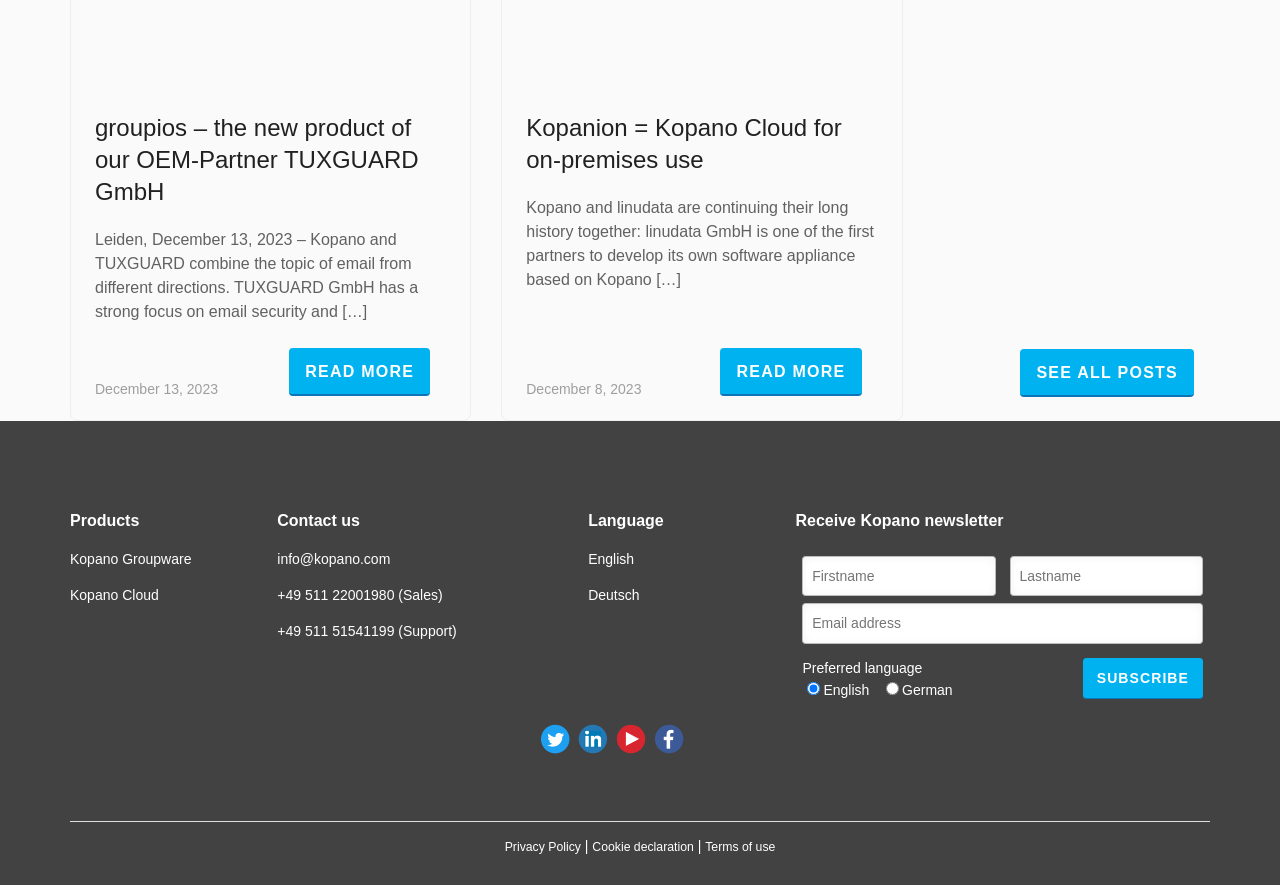Using the webpage screenshot, find the UI element described by Facebook: meet.kopano. Provide the bounding box coordinates in the format (top-left x, top-left y, bottom-right x, bottom-right y), ensuring all values are floating point numbers between 0 and 1.

[0.514, 0.818, 0.538, 0.852]